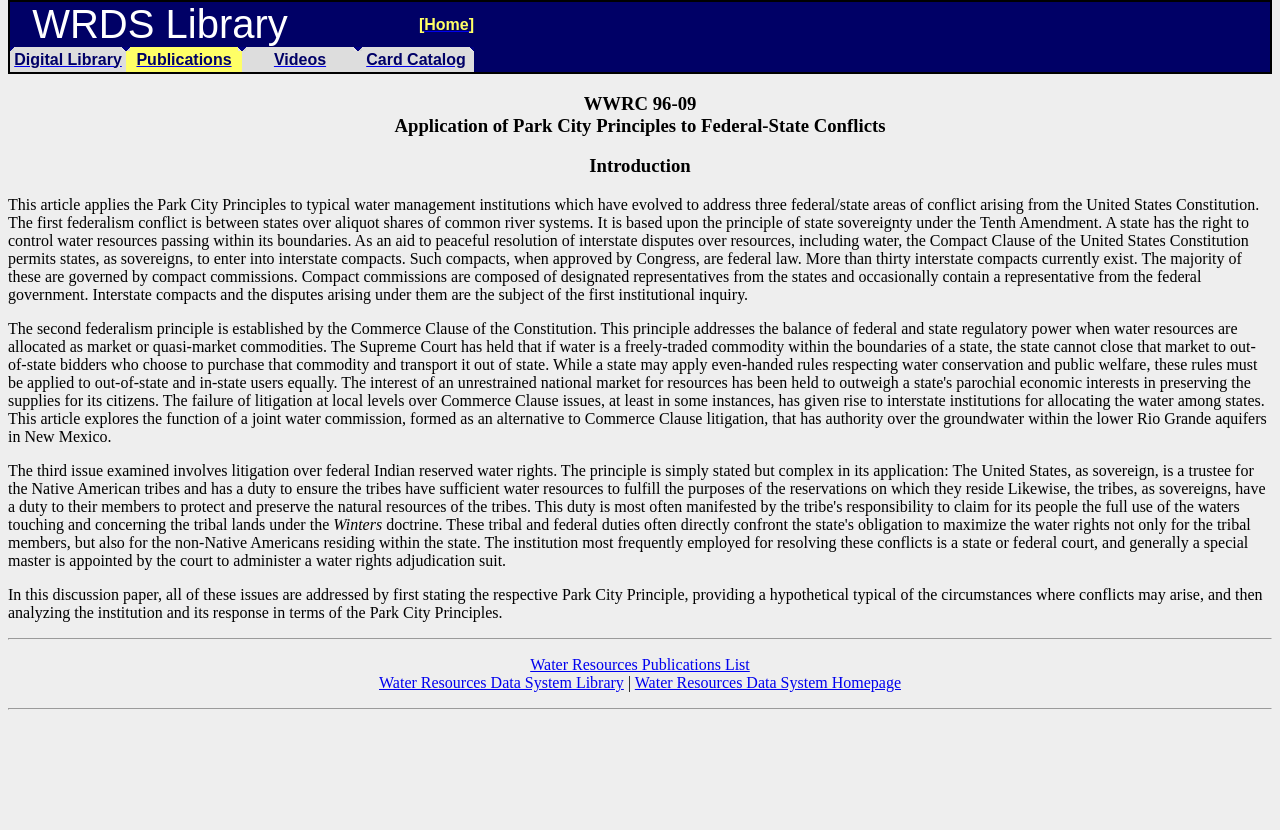Please identify the bounding box coordinates of the element I need to click to follow this instruction: "Click on the 'Home' link".

[0.277, 0.002, 0.37, 0.057]